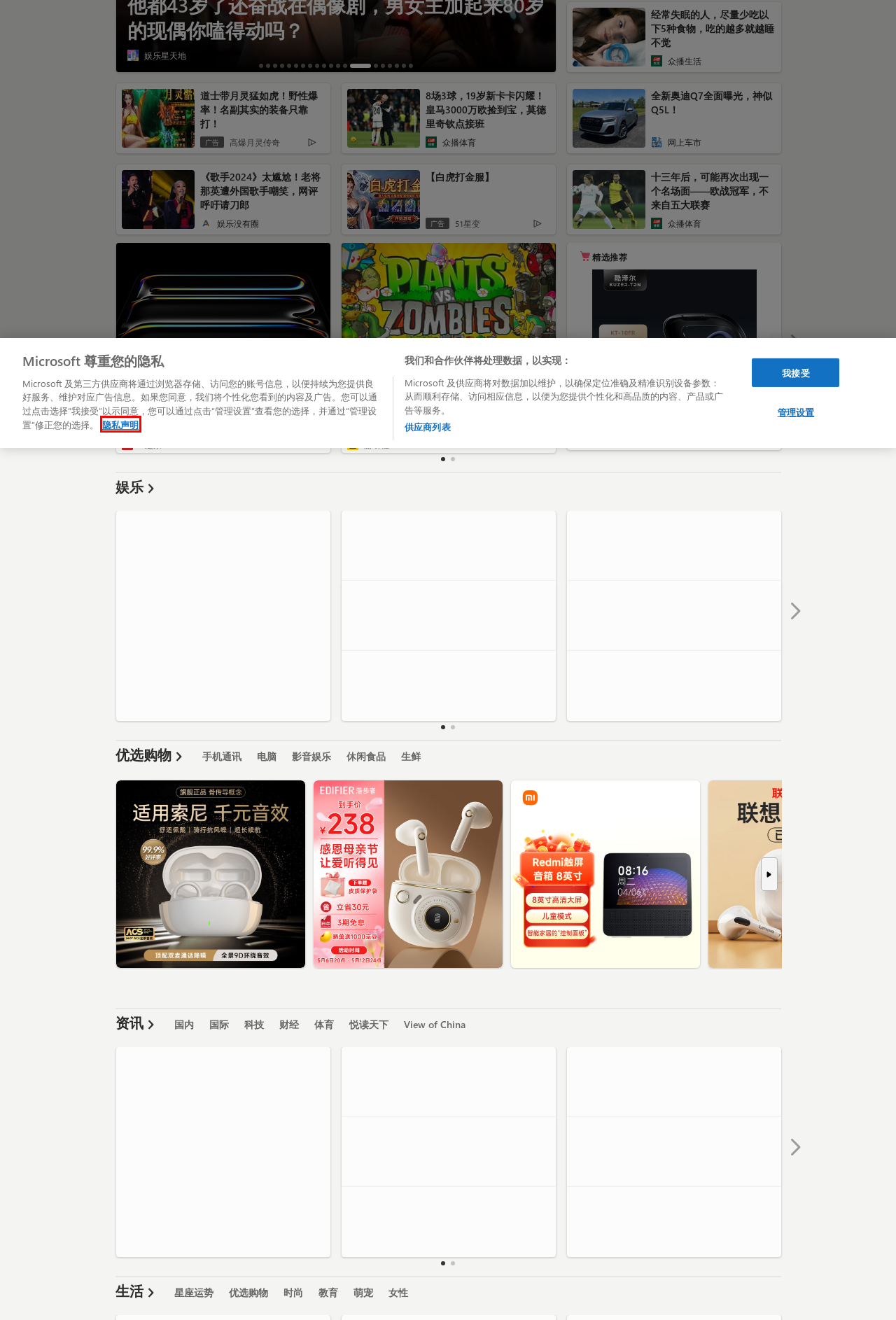Given a webpage screenshot with a UI element marked by a red bounding box, choose the description that best corresponds to the new webpage that will appear after clicking the element. The candidates are:
A. 唯品会
B. 【58同城 58.com】上海分类信息 - 本地 免费 高效
C. Your request has been blocked. This could be
                        due to several reasons.
D. Microsoft
E. Microsoft 隐私声明 - Microsoft 隐私
F. 爱奇艺-在线视频网站-海量正版高清视频在线观看
G. 新人上线领取   兽人转职书
H. BOSS直聘-找工作上BOSS直聘直接谈！招聘求职找工作！

E